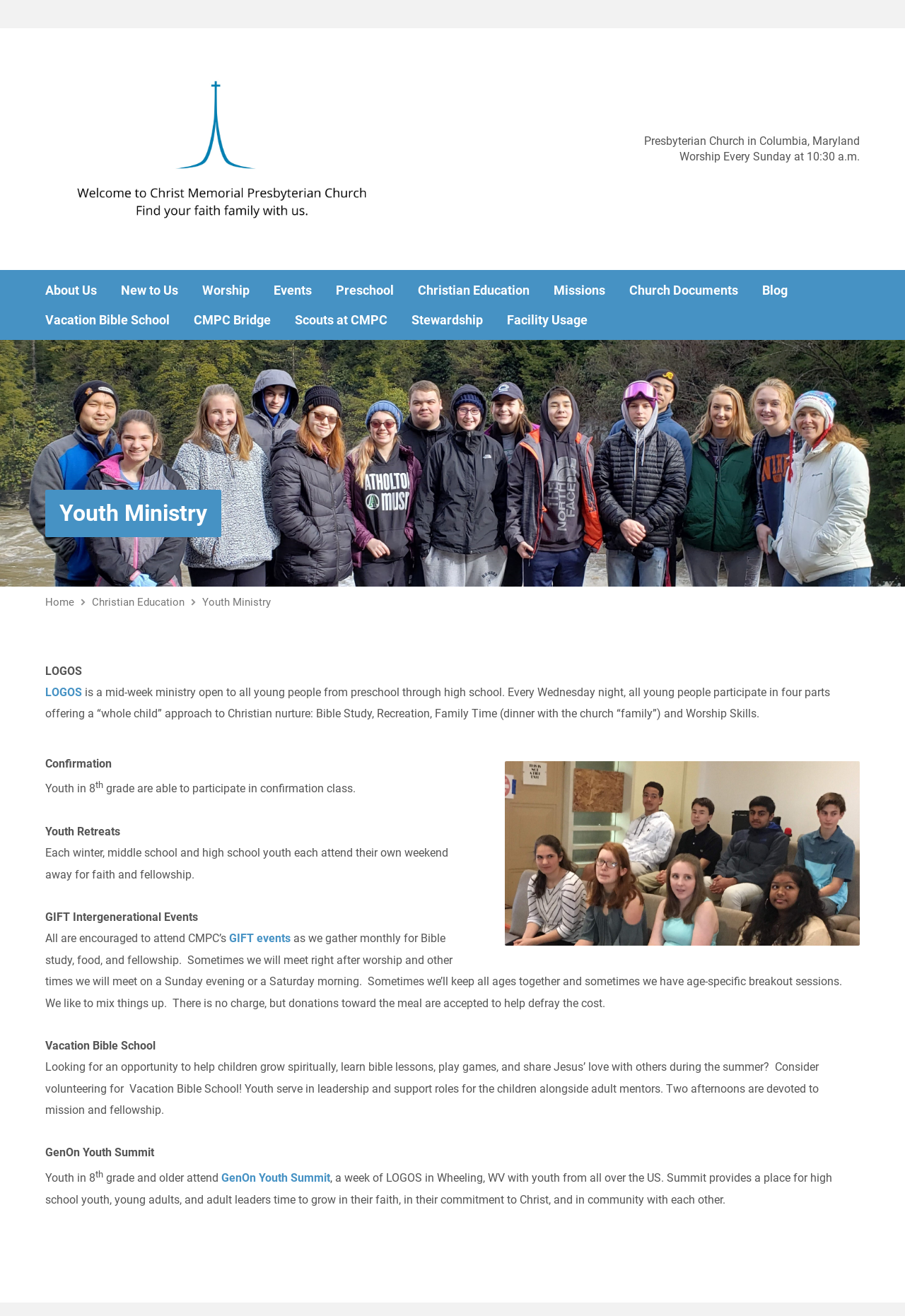Analyze the image and deliver a detailed answer to the question: What is the purpose of the GIFT events?

I found the answer by reading the text on the webpage, which says 'All are encouraged to attend CMPC’s GIFT events as we gather monthly for Bible study, food, and fellowship.' This suggests that the purpose of the GIFT events is for Bible study, food, and fellowship.